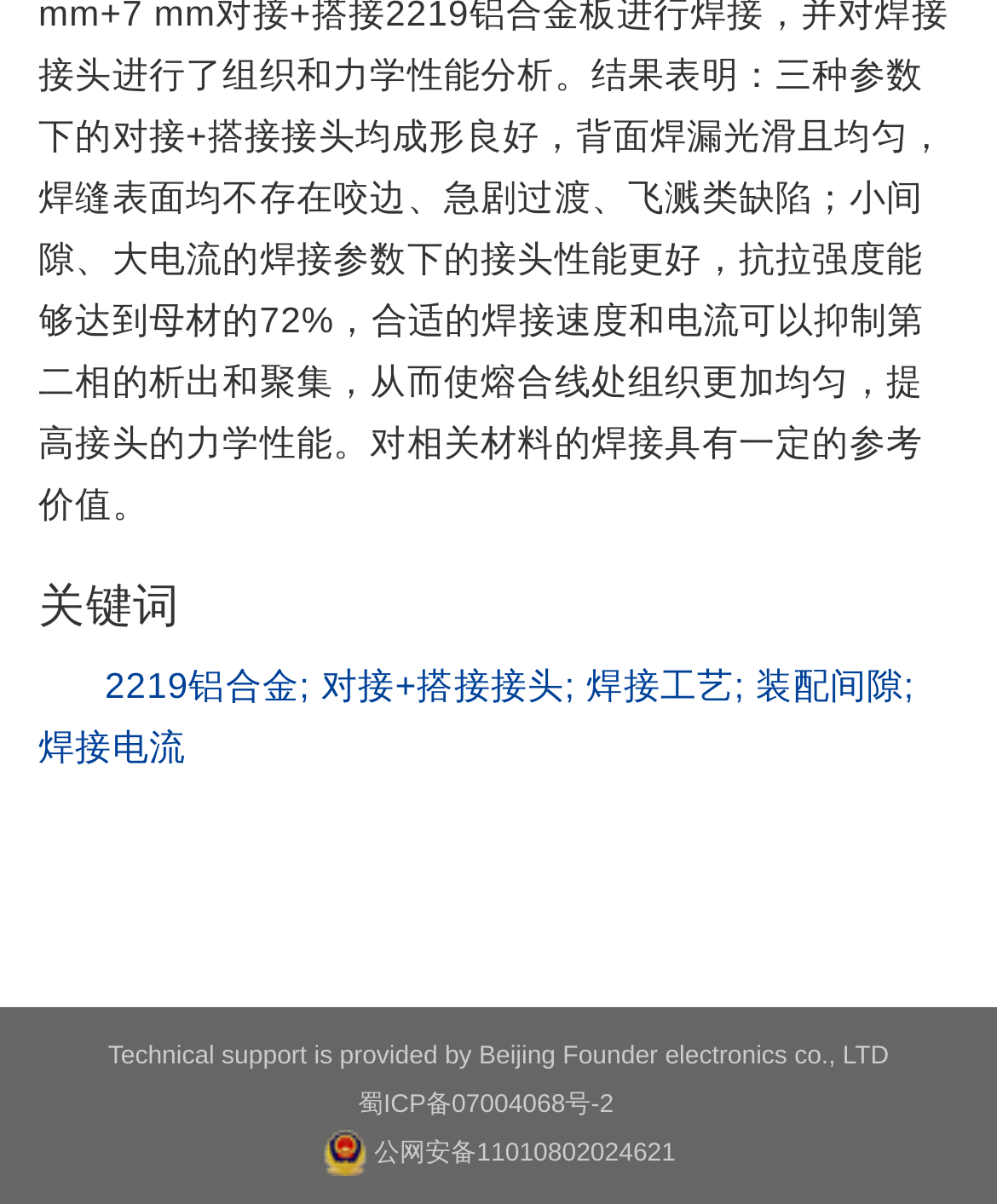Please give a succinct answer using a single word or phrase:
What are the keywords related to?

aluminum alloy